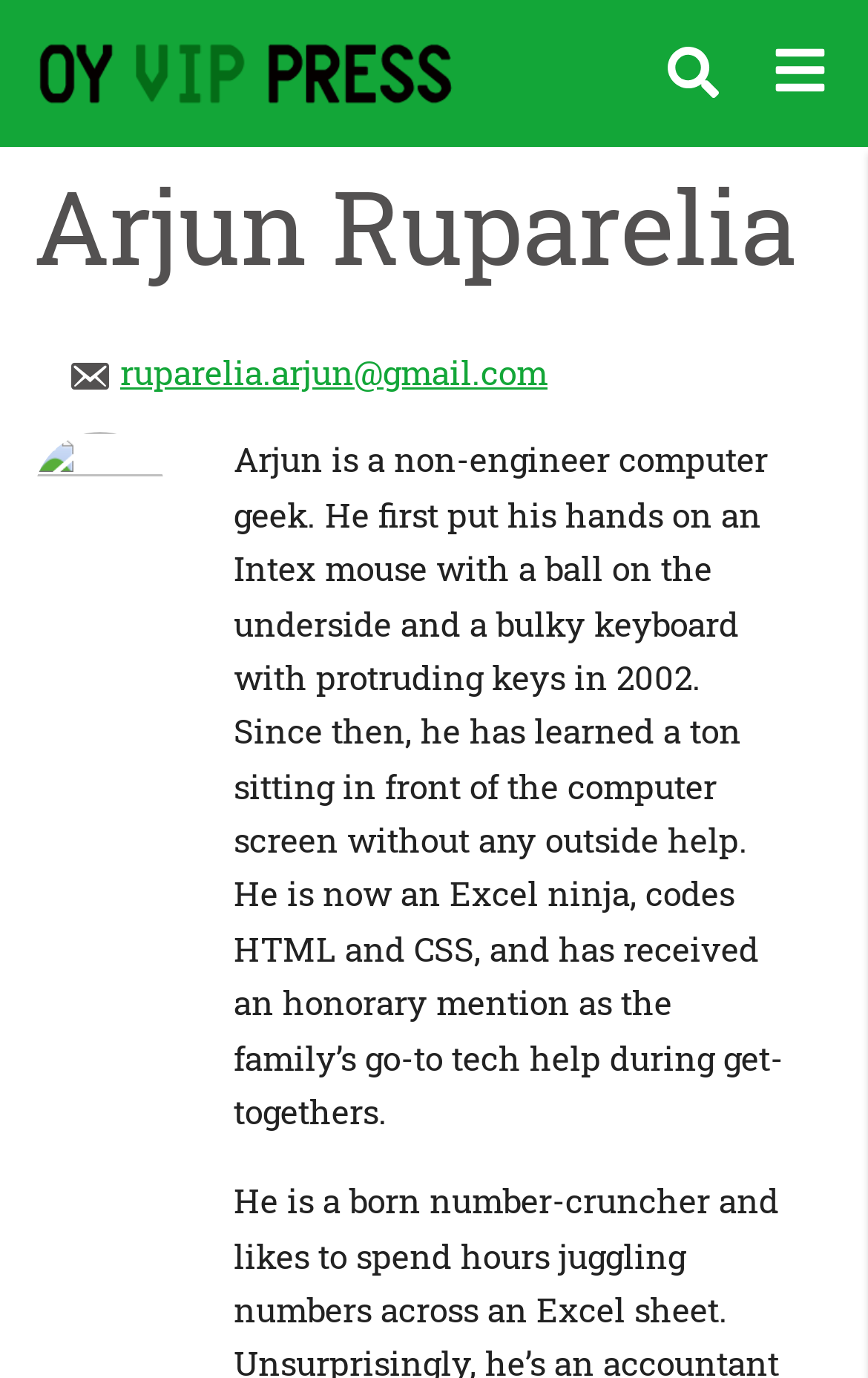What is the position of the search button?
Based on the image content, provide your answer in one word or a short phrase.

Top right